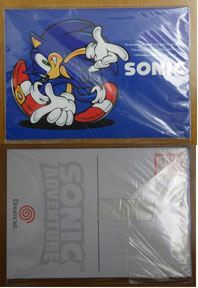Please provide a one-word or phrase answer to the question: 
What is the purpose of the clear plastic wrapping on the postcard?

to preserve it